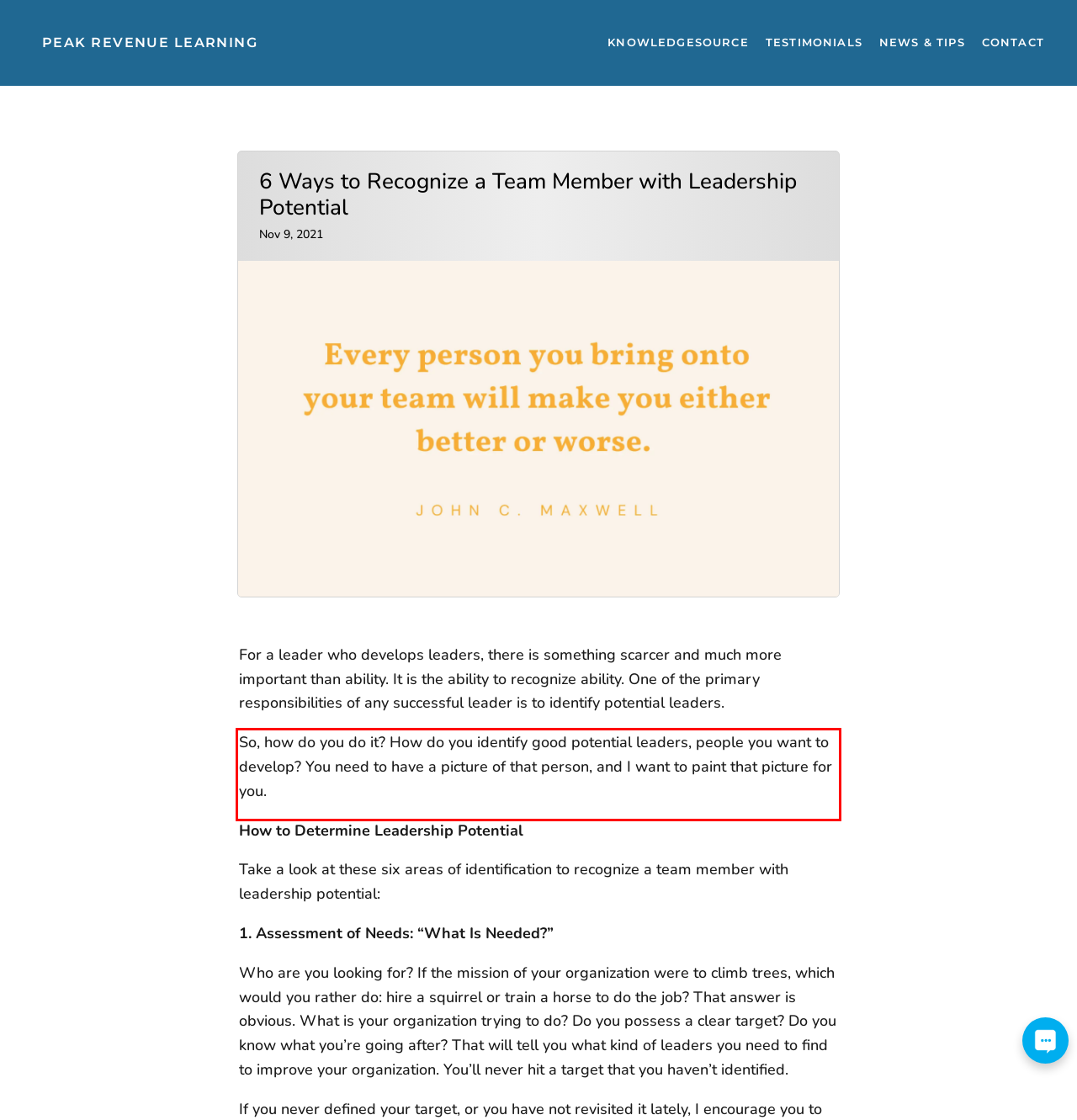Examine the webpage screenshot and use OCR to obtain the text inside the red bounding box.

So, how do you do it? How do you identify good potential leaders, people you want to develop? You need to have a picture of that person, and I want to paint that picture for you.